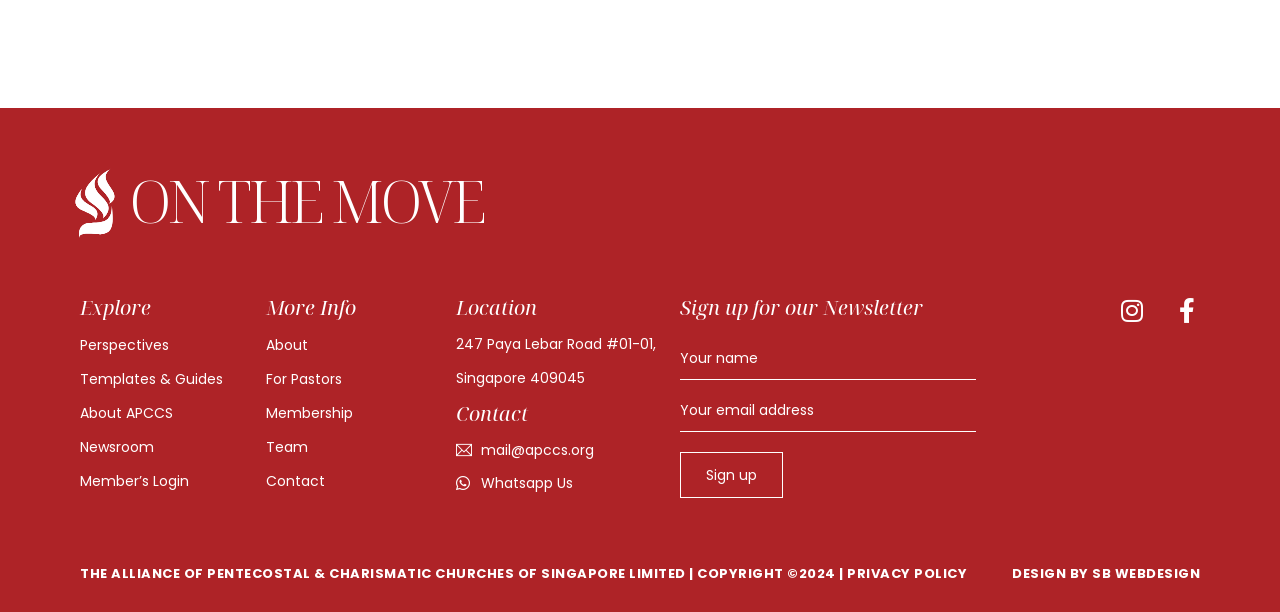Using the webpage screenshot, find the UI element described by design by sb webdesign. Provide the bounding box coordinates in the format (top-left x, top-left y, bottom-right x, bottom-right y), ensuring all values are floating point numbers between 0 and 1.

[0.791, 0.922, 0.938, 0.953]